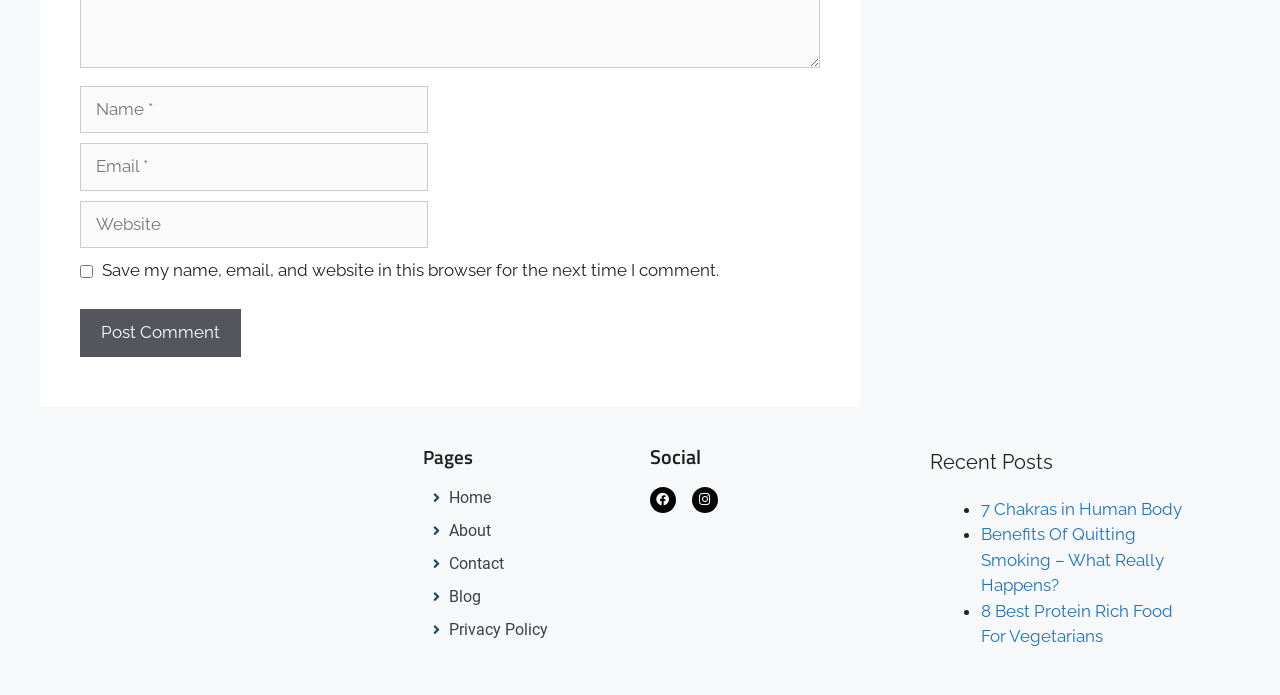What is the topic of the first recent post?
Answer briefly with a single word or phrase based on the image.

7 Chakras in Human Body